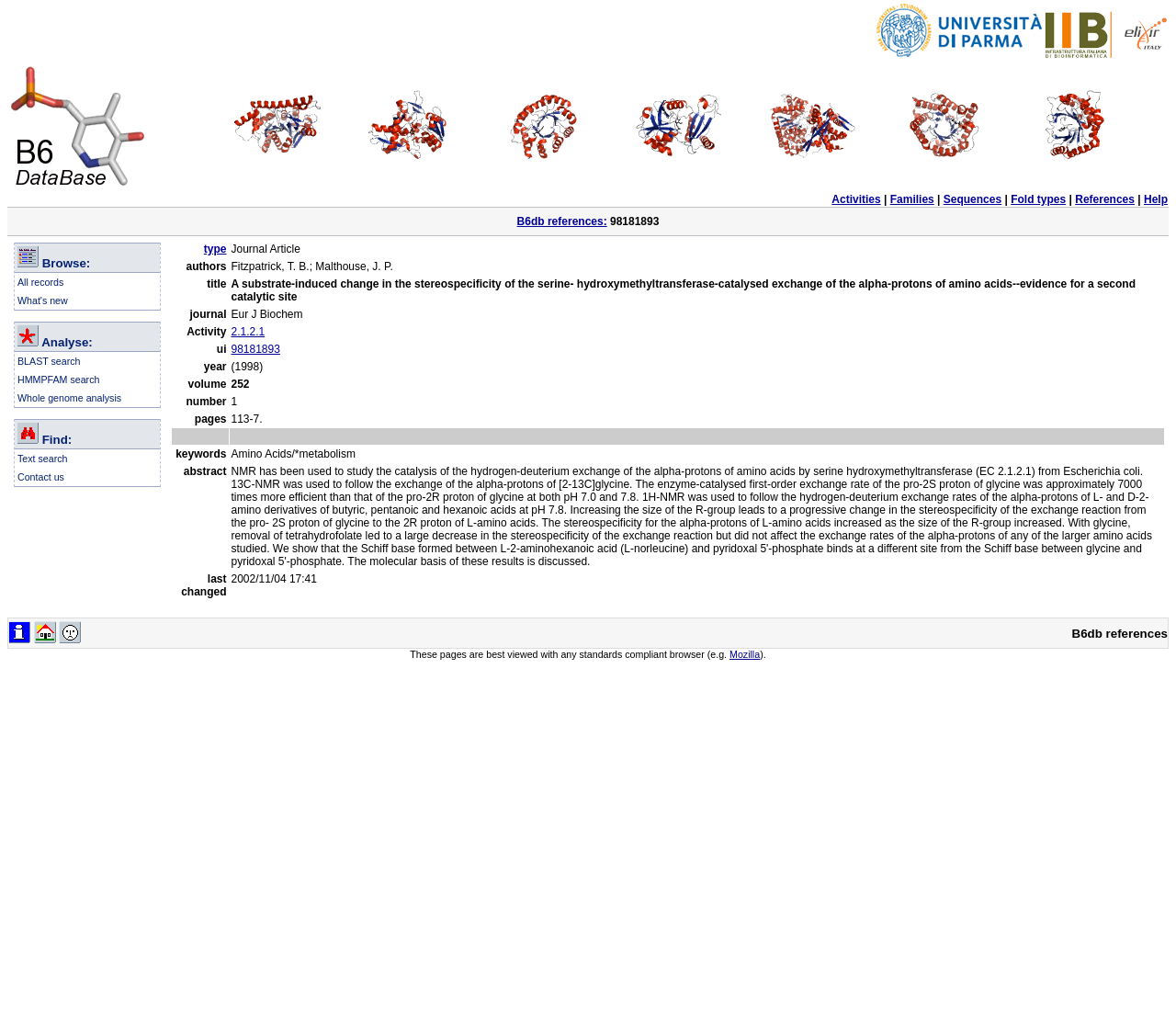Find and provide the bounding box coordinates for the UI element described with: "Sequences".

[0.802, 0.189, 0.852, 0.202]